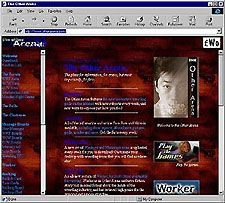Please answer the following question using a single word or phrase: 
What is the main focus of the webpage's content?

Wrestling